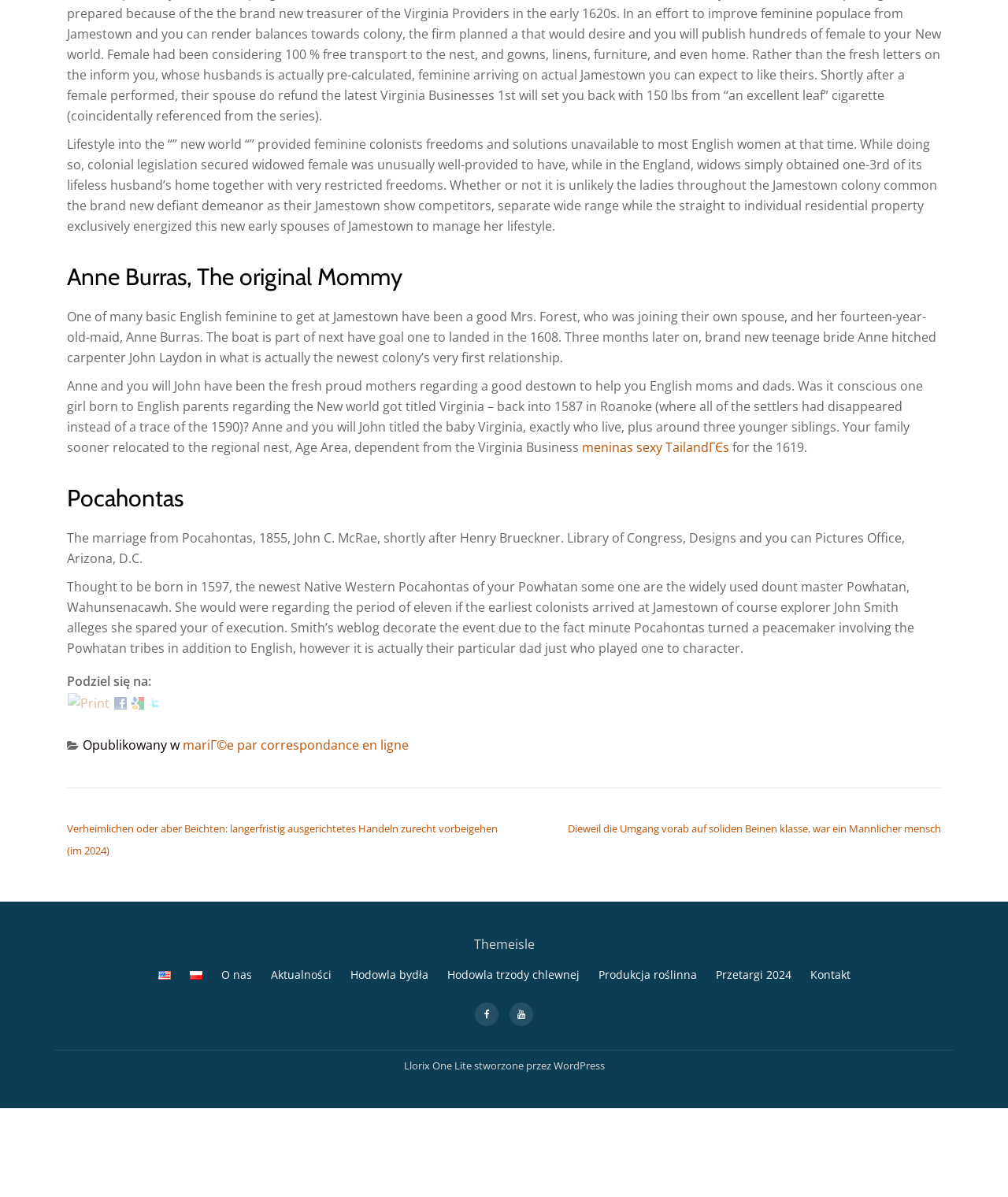Based on the element description, predict the bounding box coordinates (top-left x, top-left y, bottom-right x, bottom-right y) for the UI element in the screenshot: WordPress

[0.549, 0.958, 0.6, 0.97]